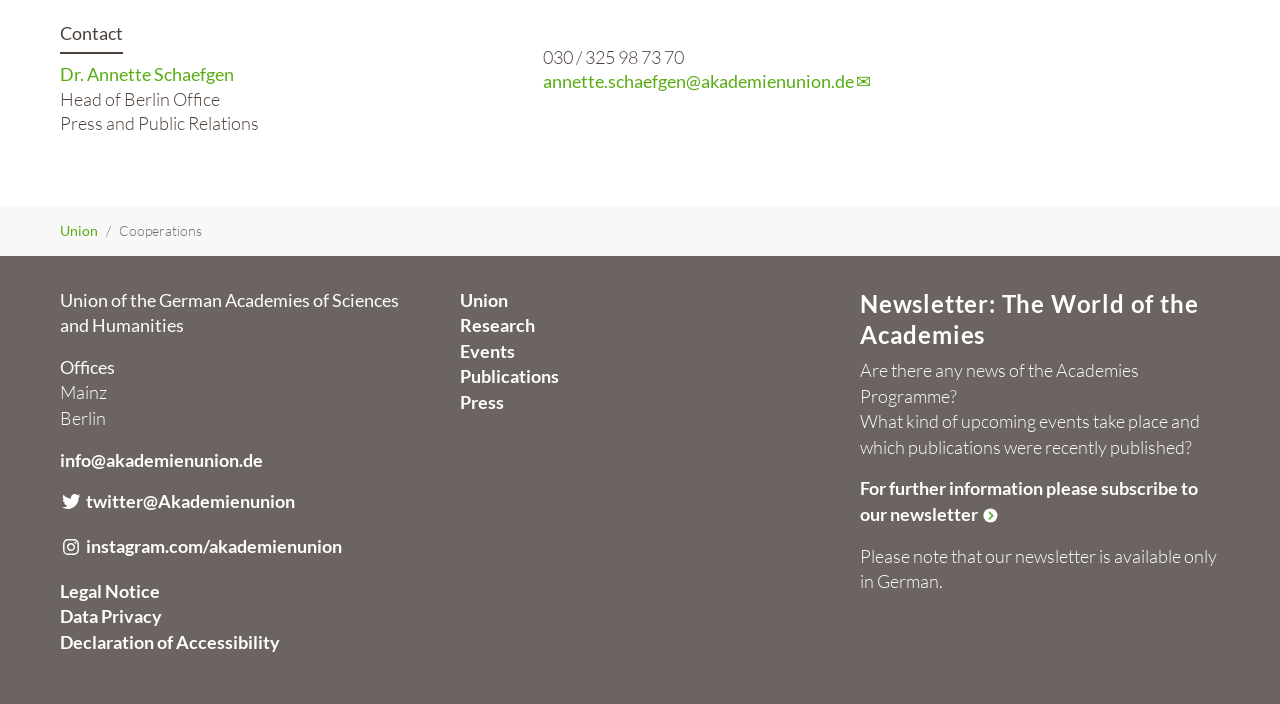Please specify the bounding box coordinates of the clickable region to carry out the following instruction: "Subscribe to the newsletter". The coordinates should be four float numbers between 0 and 1, in the format [left, top, right, bottom].

[0.672, 0.679, 0.936, 0.746]